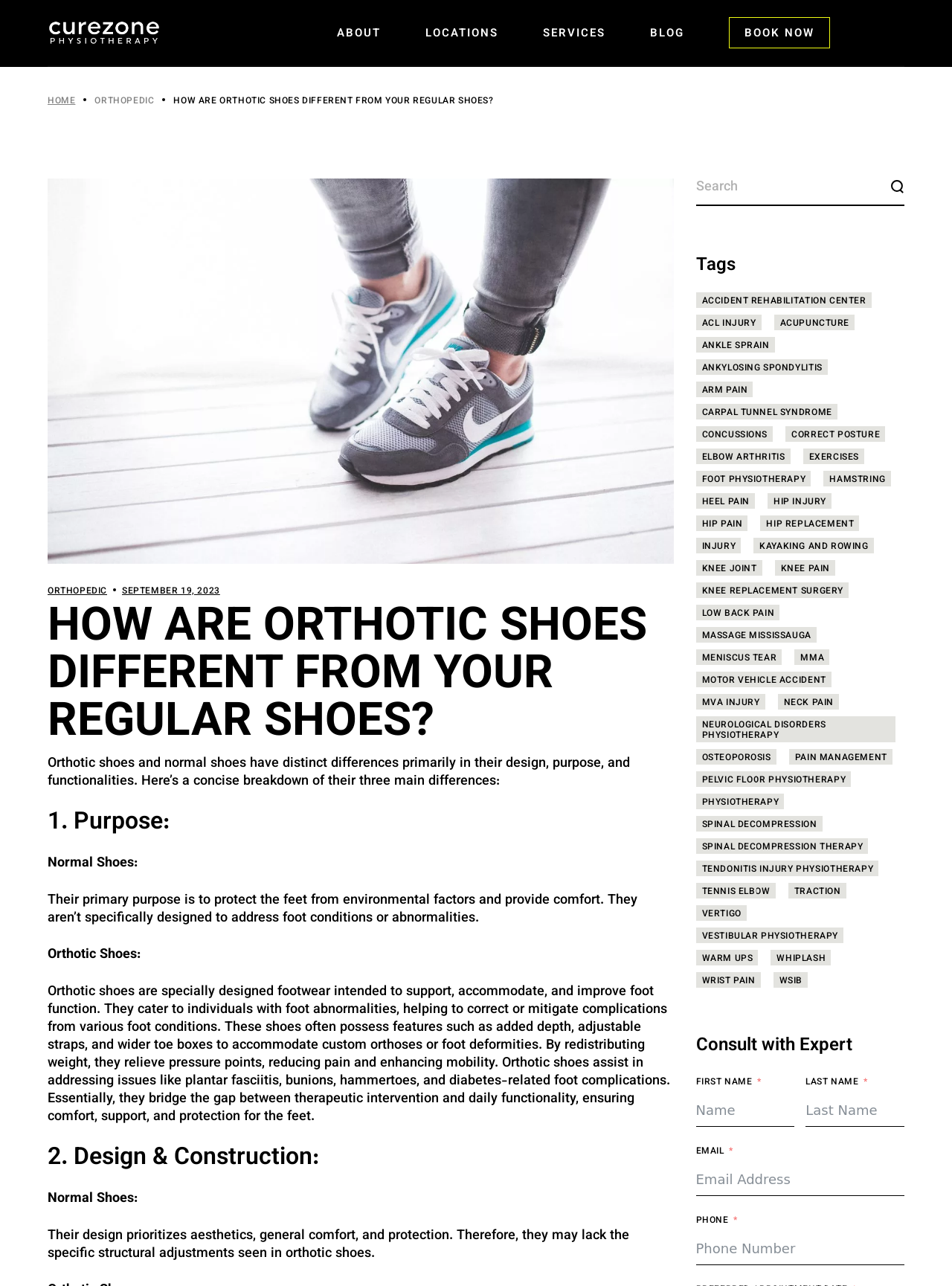What is the benefit of orthotic shoes for individuals with plantar fasciitis?
Answer the question with just one word or phrase using the image.

Relieve pressure points